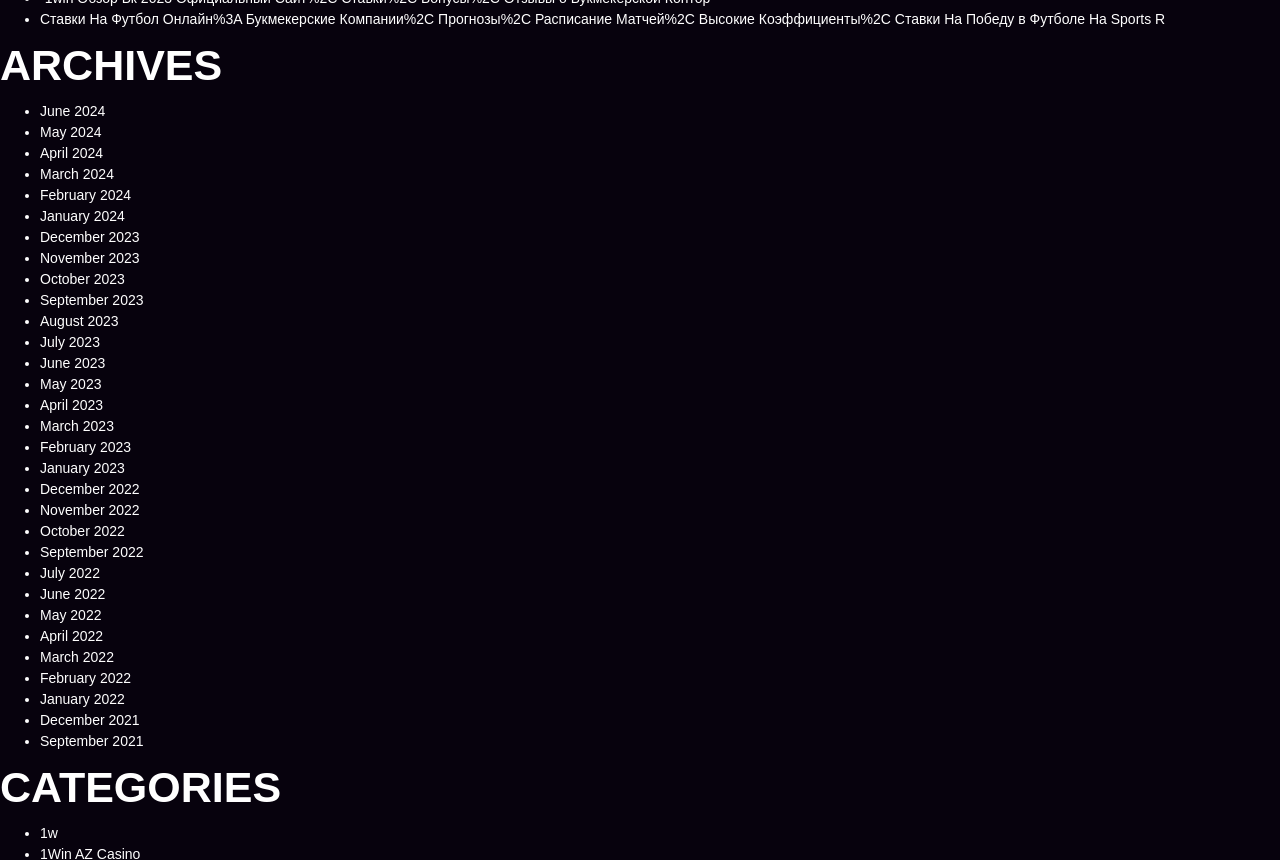Indicate the bounding box coordinates of the element that needs to be clicked to satisfy the following instruction: "Check 1xbet egypt". The coordinates should be four float numbers between 0 and 1, i.e., [left, top, right, bottom].

[0.031, 0.903, 0.088, 0.922]